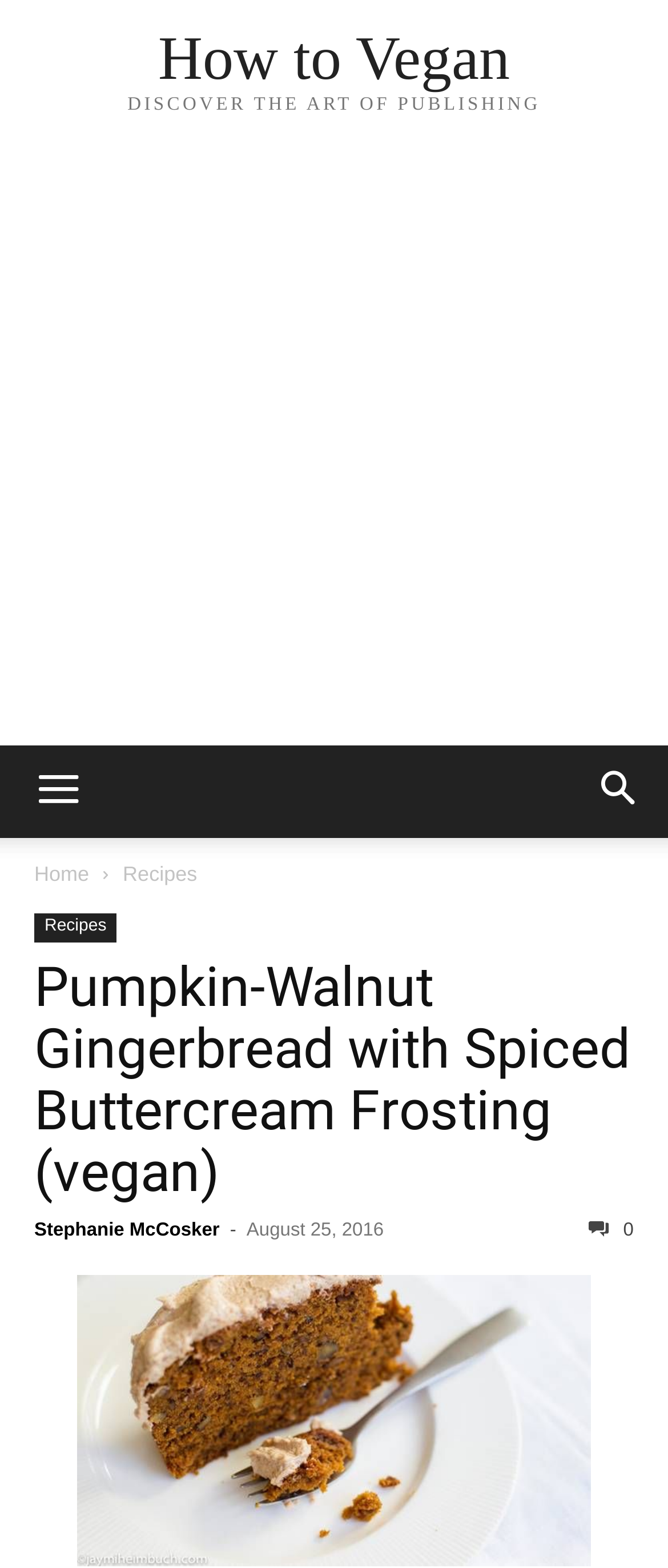Determine the bounding box coordinates for the element that should be clicked to follow this instruction: "Click the button with a '' icon". The coordinates should be given as four float numbers between 0 and 1, in the format [left, top, right, bottom].

[0.856, 0.475, 1.0, 0.534]